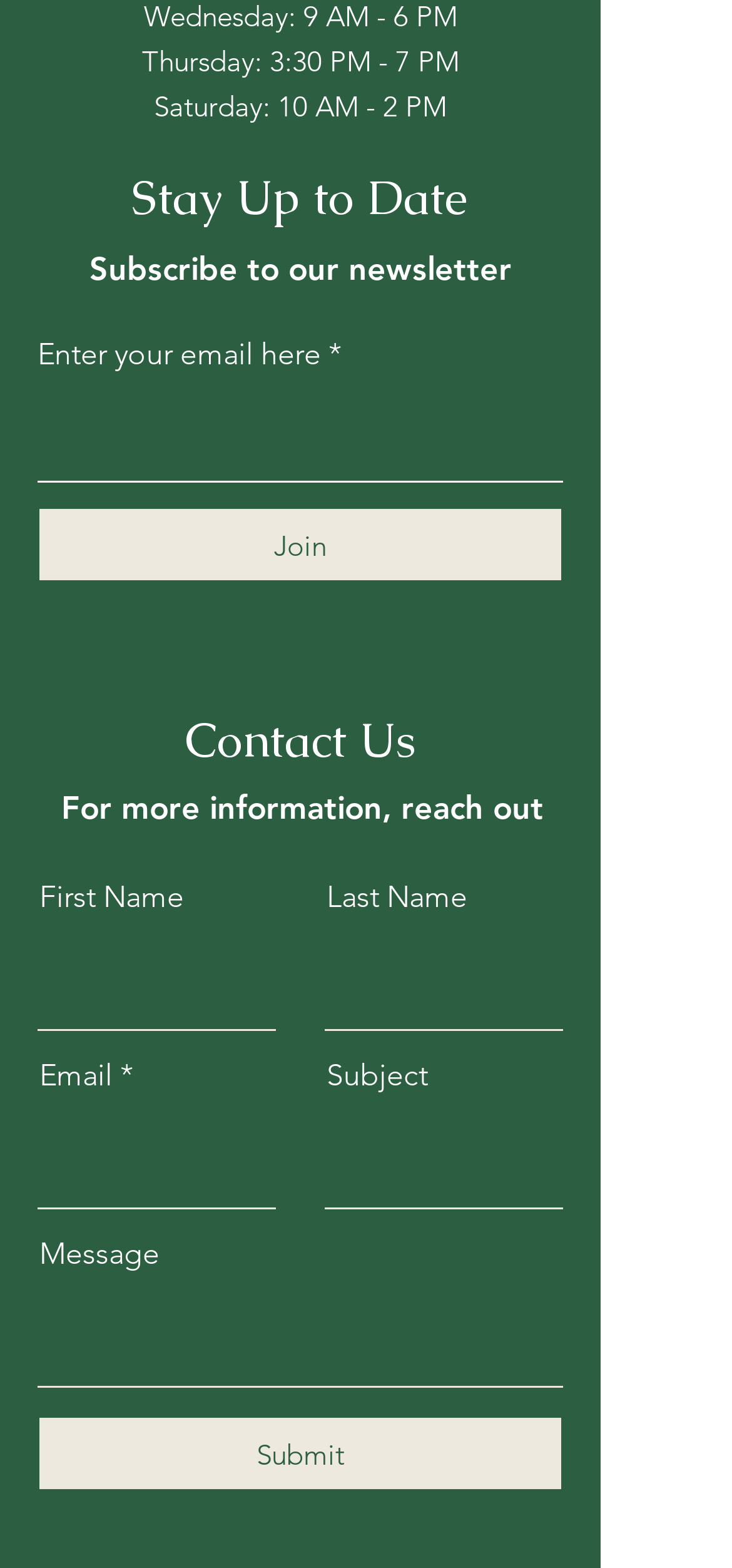What is the purpose of the textbox below 'Enter your email here'?
Using the information presented in the image, please offer a detailed response to the question.

I inferred the purpose of the textbox by reading the StaticText element 'Enter your email here' and the surrounding context, which suggests that the user is supposed to enter their email to subscribe to the newsletter.